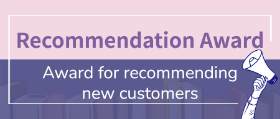Detail every aspect of the image in your description.

The image showcases a "Recommendation Award," prominently titled at the center. The text indicates that this award is given for recommending new customers, emphasizing the importance of referrals in fostering growth and engagement. Illustrated with a colorful background that transitions from soft pink to a bold purple, the design is visually appealing and encourages participation in the recommendation program. A graphic element featuring a character with a megaphone enhances the dynamic nature of the award, symbolizing active promotion and outreach. This award serves to recognize and incentivize individuals or entities that play a pivotal role in bringing new customers into the fold.